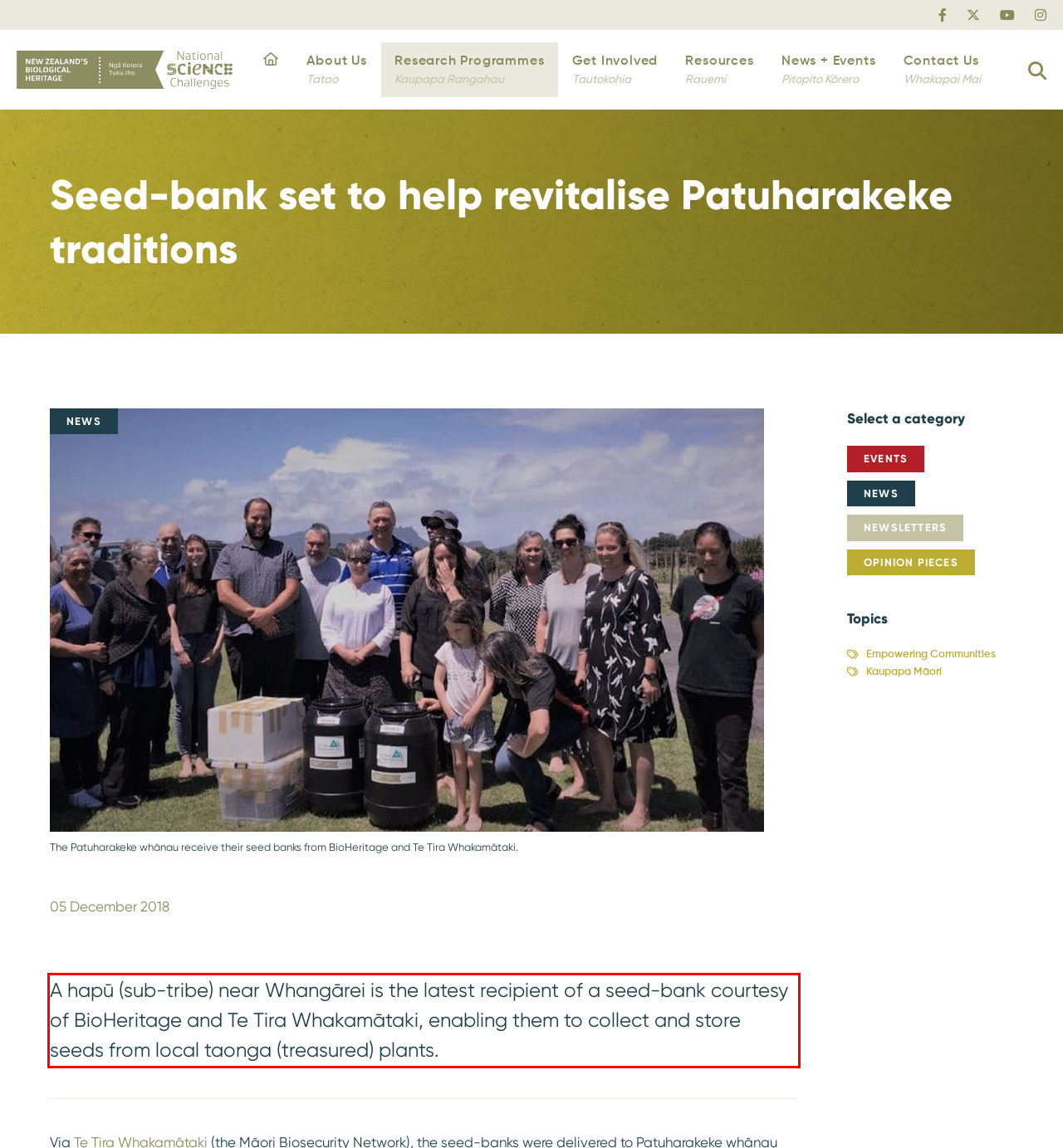Please look at the webpage screenshot and extract the text enclosed by the red bounding box.

A hapū (sub-tribe) near Whangārei is the latest recipient of a seed-bank courtesy of BioHeritage and Te Tira Whakamātaki, enabling them to collect and store seeds from local taonga (treasured) plants.